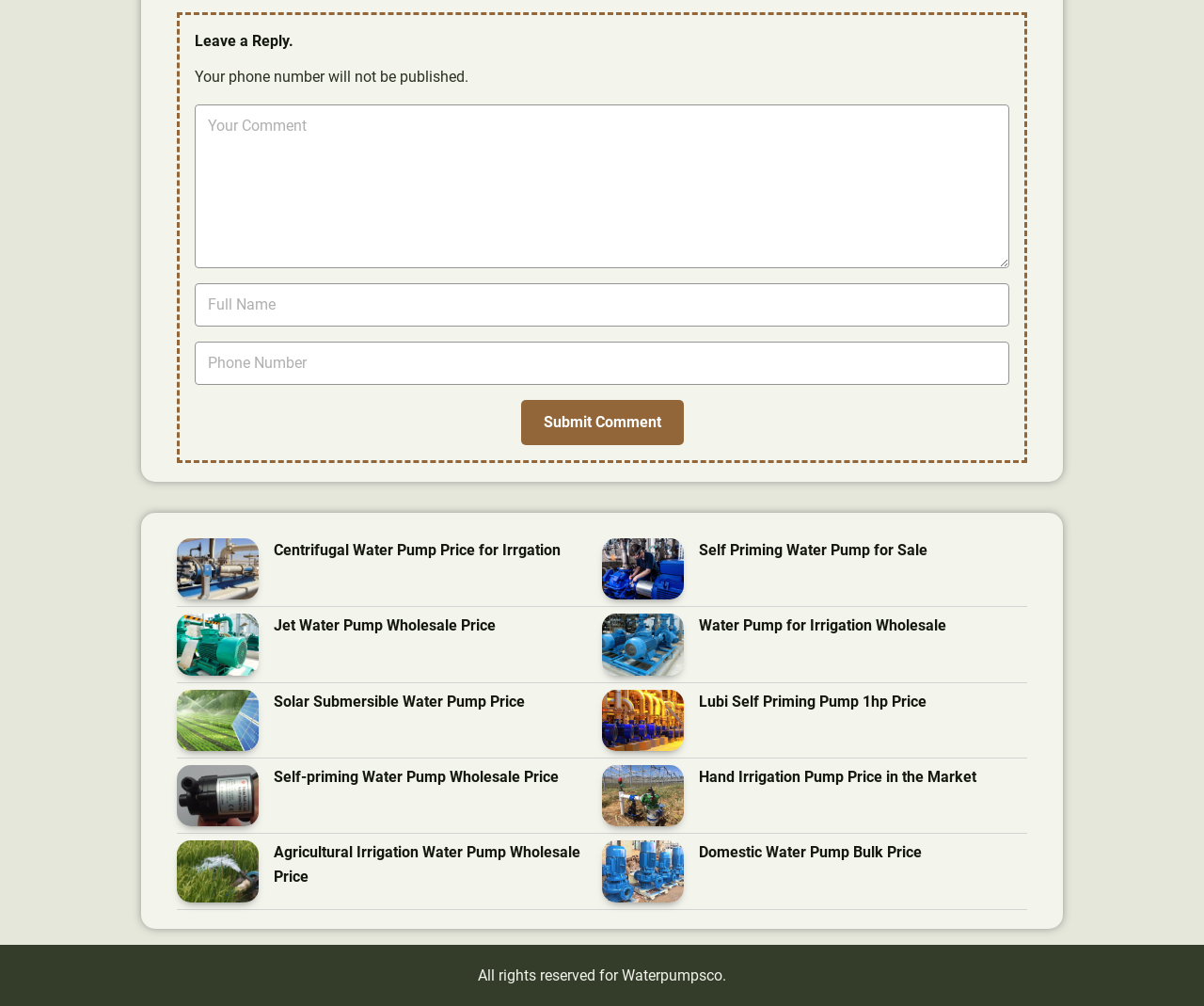Please identify the bounding box coordinates of the clickable element to fulfill the following instruction: "Submit a comment". The coordinates should be four float numbers between 0 and 1, i.e., [left, top, right, bottom].

[0.432, 0.397, 0.568, 0.442]